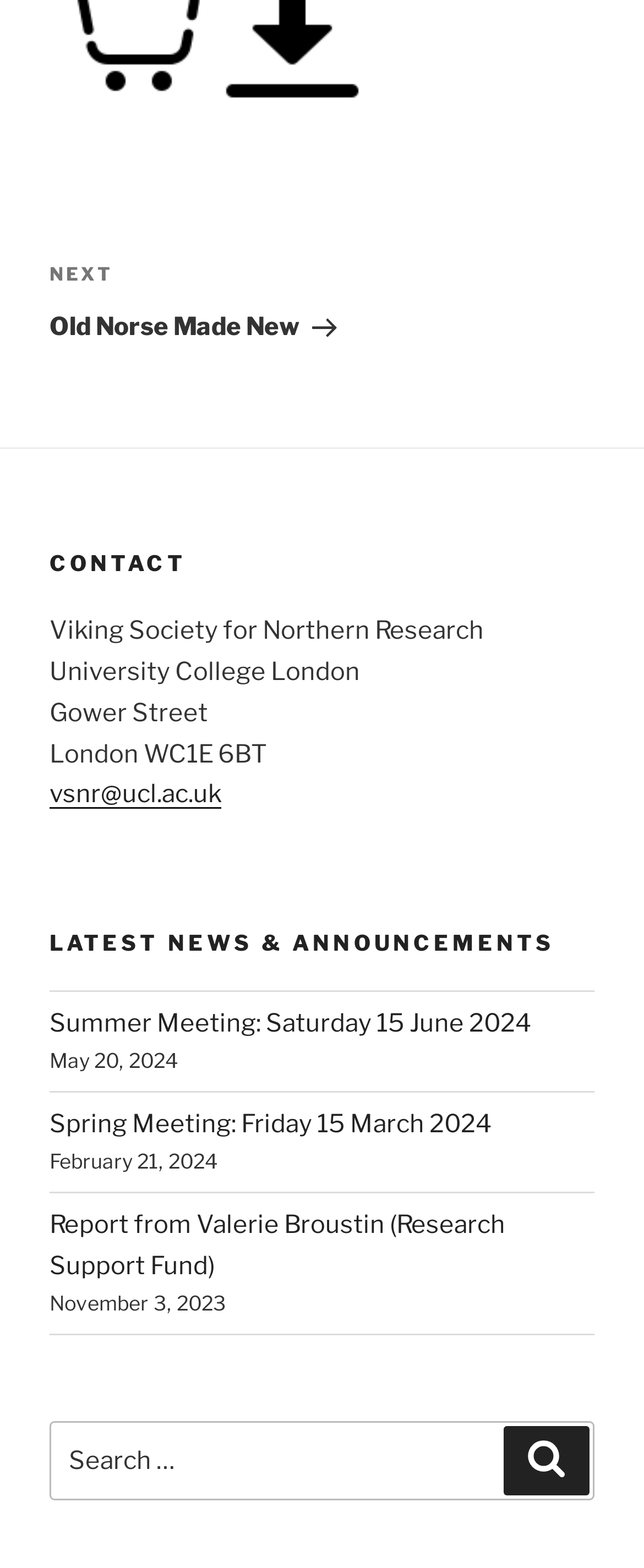What is the date of the Summer Meeting?
Using the image as a reference, give an elaborate response to the question.

I found the answer by looking at the 'LATEST NEWS & ANNOUNCEMENTS' section, where it lists several news items, including the Summer Meeting, which is scheduled for Saturday 15 June 2024.